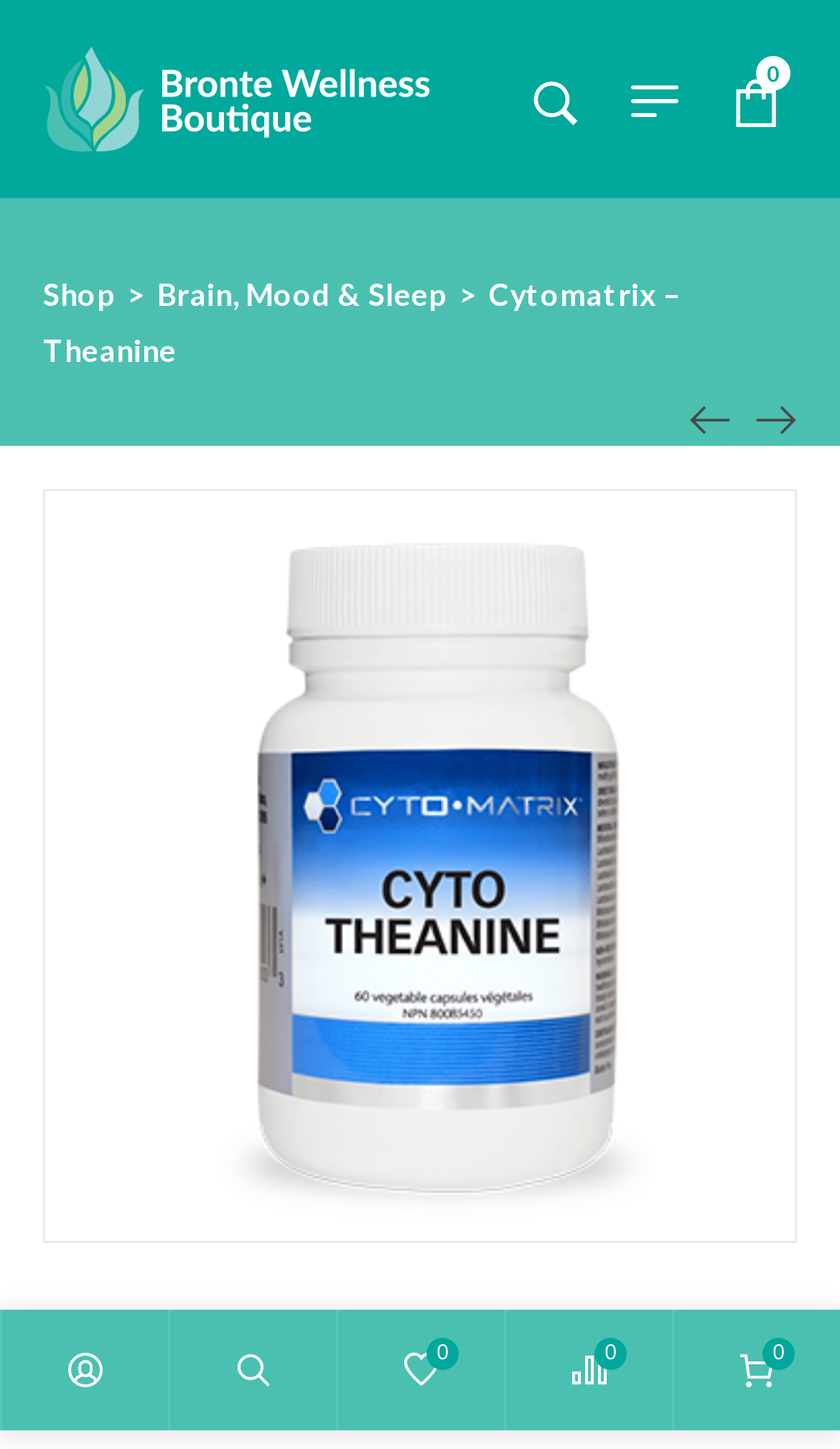Please find the bounding box coordinates of the element's region to be clicked to carry out this instruction: "Search the website".

[0.003, 0.916, 0.2, 0.975]